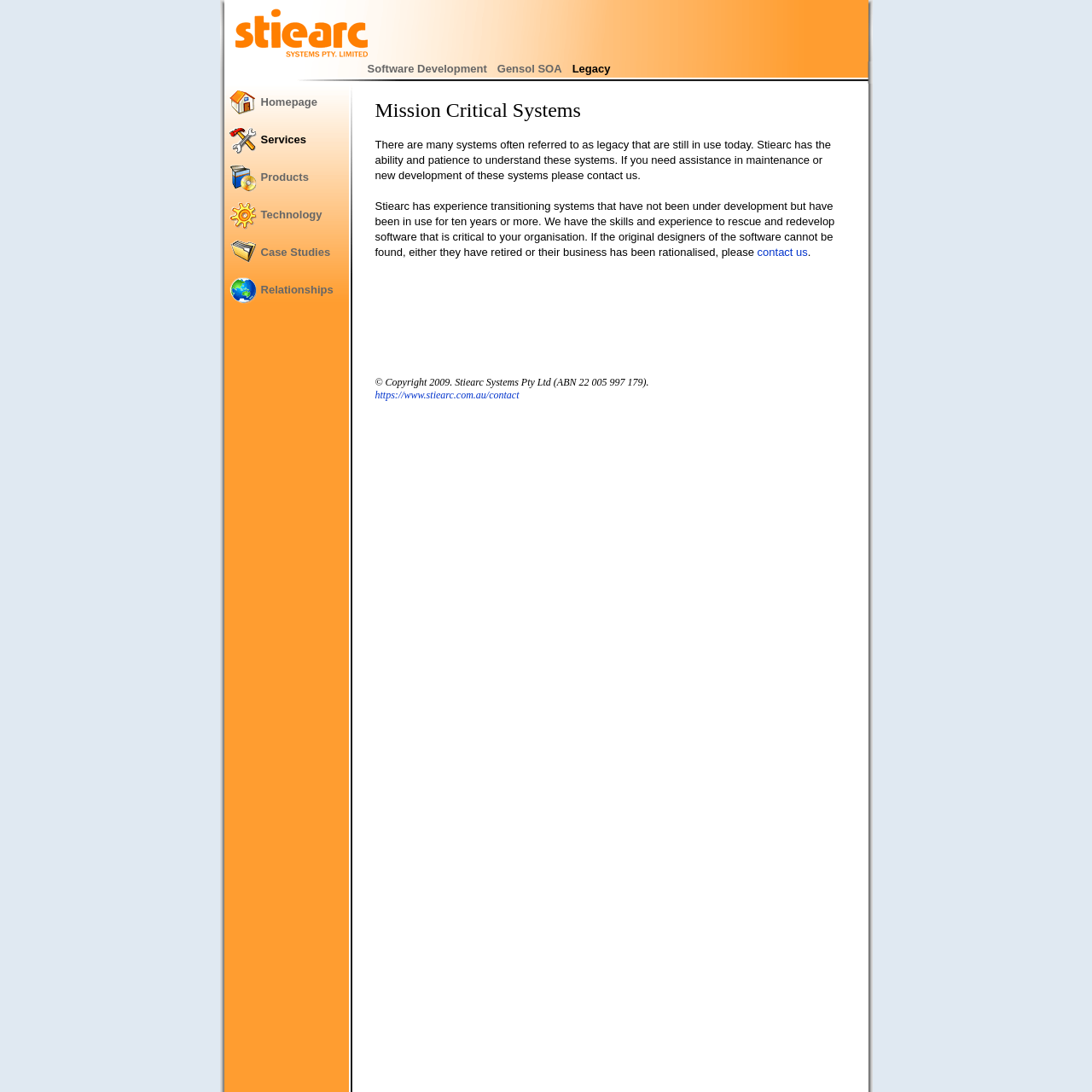Please identify the bounding box coordinates of the element I need to click to follow this instruction: "Go to Homepage".

[0.201, 0.077, 0.323, 0.111]